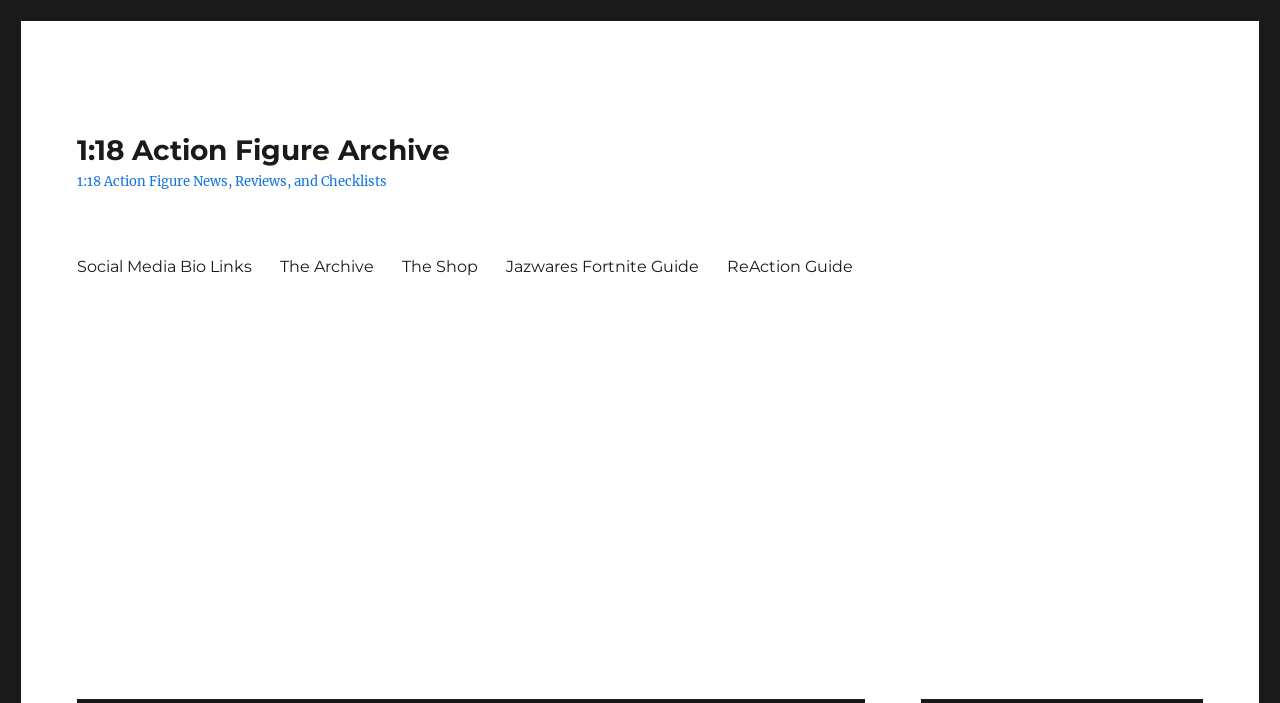Locate the bounding box for the described UI element: "Jazwares Fortnite Guide". Ensure the coordinates are four float numbers between 0 and 1, formatted as [left, top, right, bottom].

[0.385, 0.349, 0.557, 0.408]